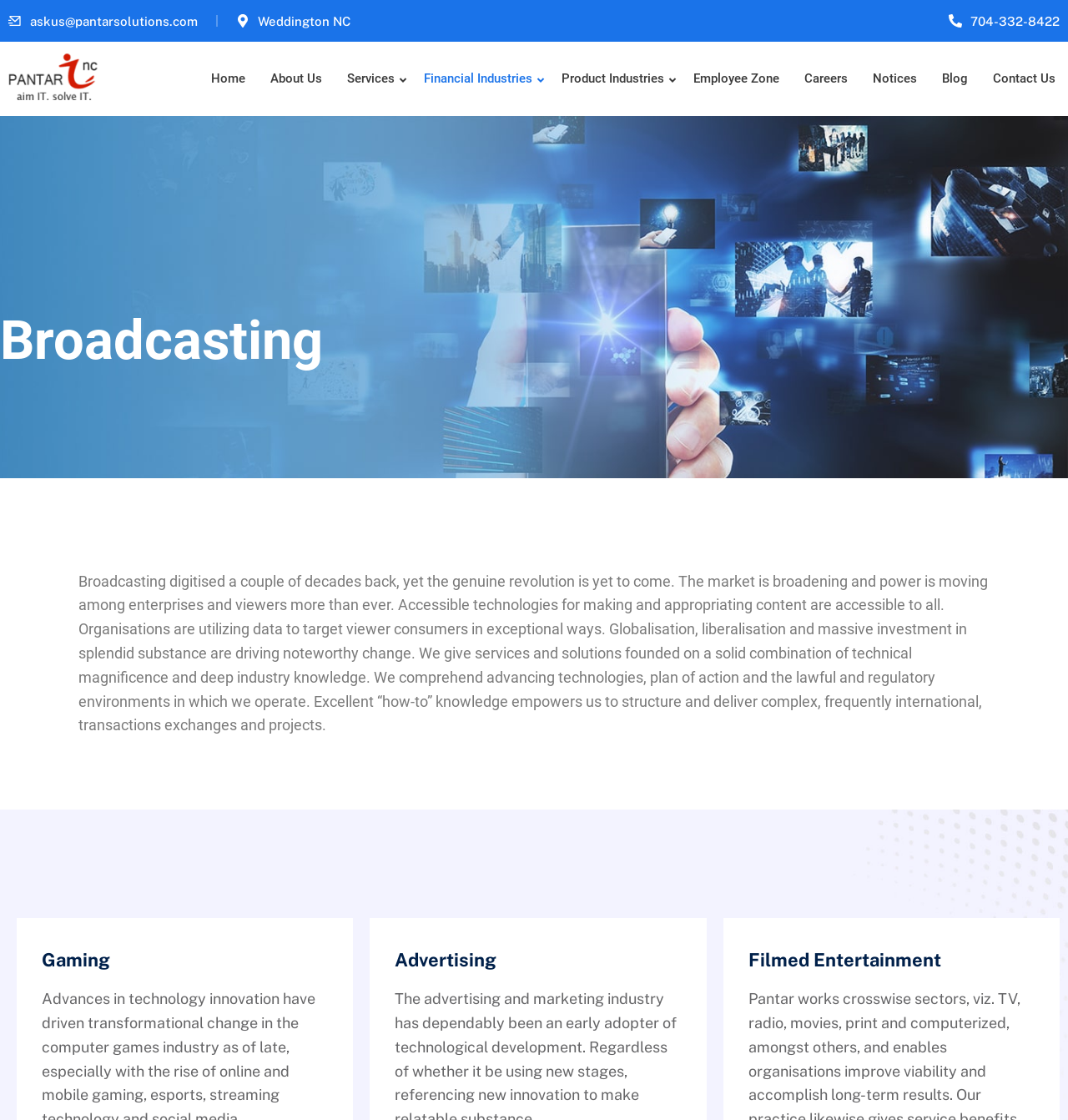What are the main industries served by the company?
Provide a detailed answer to the question, using the image to inform your response.

I found the main industries by looking at the heading elements with the texts 'Broadcasting', 'Gaming', 'Advertising', and 'Filmed Entertainment' which are located in the middle of the webpage.